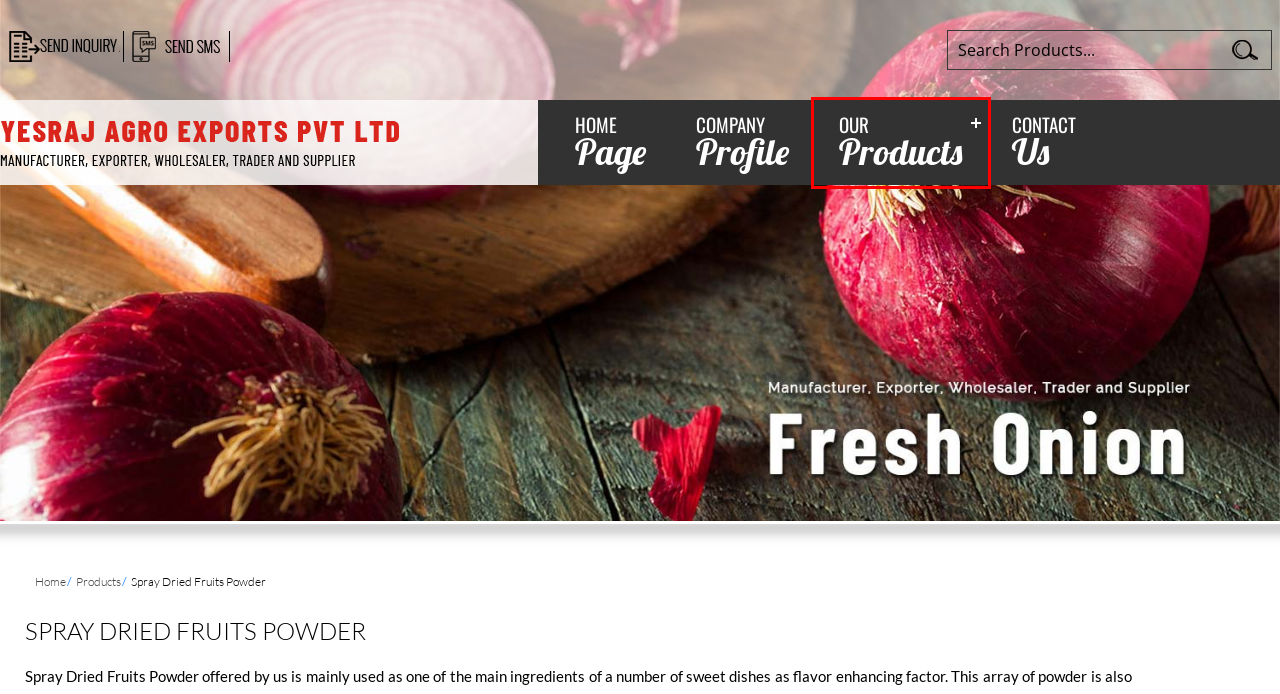You have a screenshot of a webpage with a red bounding box highlighting a UI element. Your task is to select the best webpage description that corresponds to the new webpage after clicking the element. Here are the descriptions:
A. Spray Dried Amla Powder Manufacturer in Pune
B. Spray Dried kharik-Pud Powder Manufacturer in Pune
C. Dehydrated Fruits,Dehydrated Vegetables Manufacturer,Indian Whole Spices Exporter,Supplier
D. Spray Dried Custard Apple Powder Manufacturer in Pune
E. Nutrimin Readymade Multi Mineral Chelate Formulations Manufacturer in Pune
F. Spray Dried Orange Peel Powder Manufacturer in Pune
G. Red Chilli Powder Supplier,Dry Red Chilli Powder Exporter,Red Chilli Powder Trader
H. Spray Dried Sapota Powder Manufacturer in Pune

C